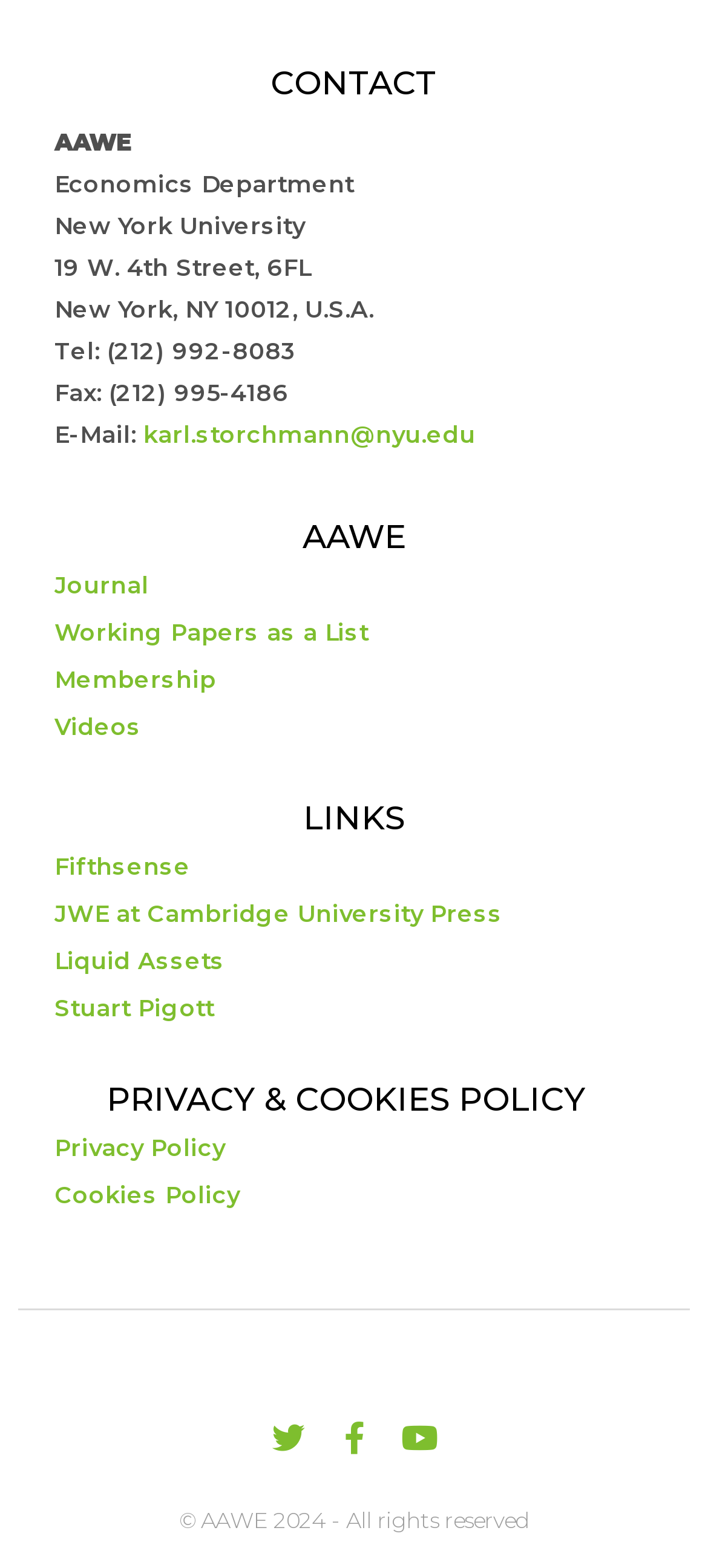Pinpoint the bounding box coordinates of the area that must be clicked to complete this instruction: "Check Twitter".

[0.385, 0.906, 0.431, 0.927]